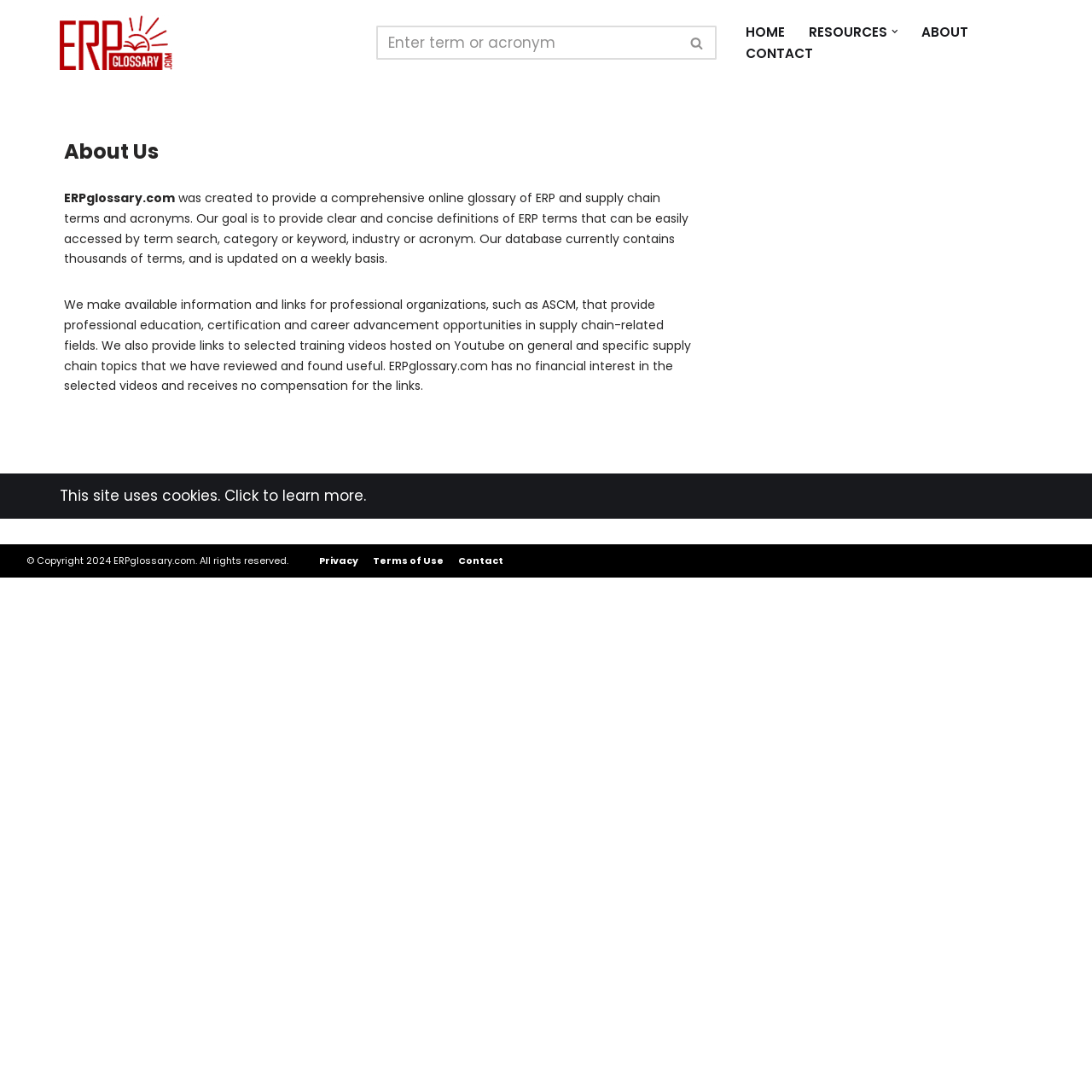What is the purpose of ERPglossary.com?
Using the image, answer in one word or phrase.

Provide ERP terms and acronyms